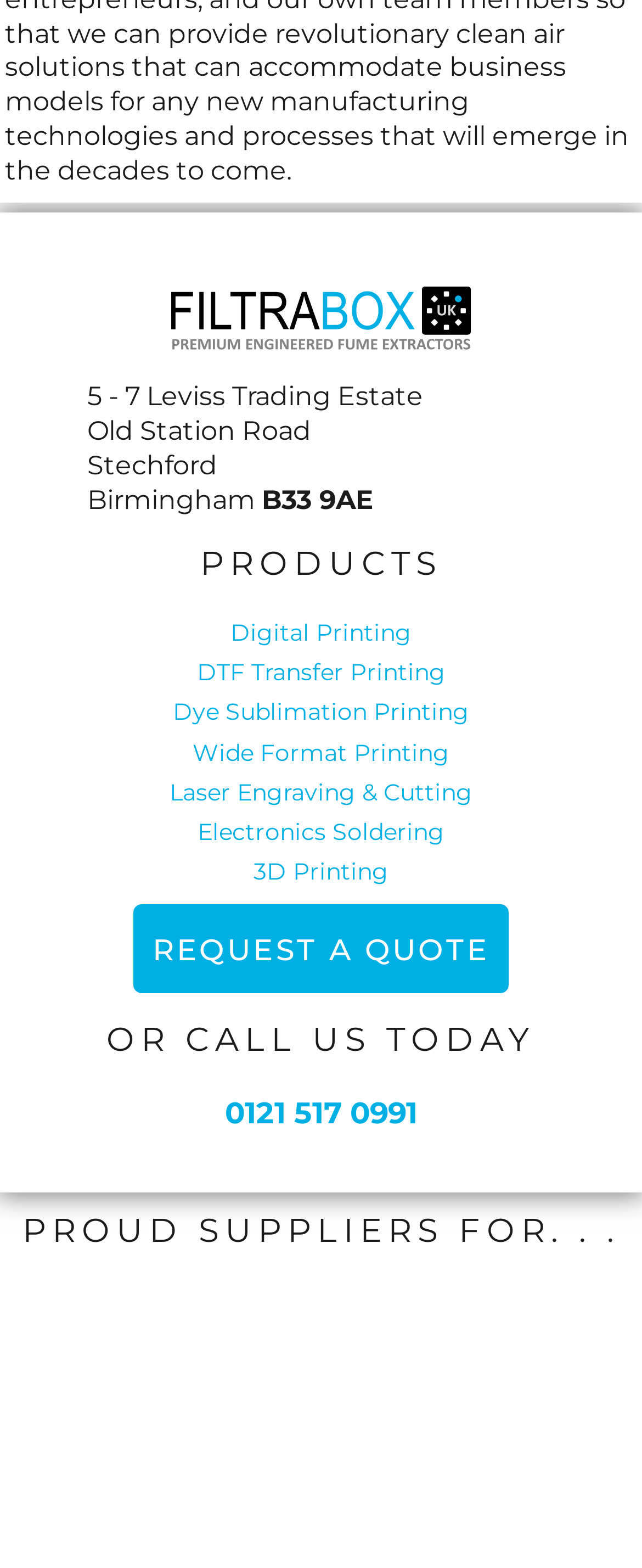Identify the bounding box of the HTML element described as: "alt="Filtrabox"".

[0.266, 0.192, 0.734, 0.212]